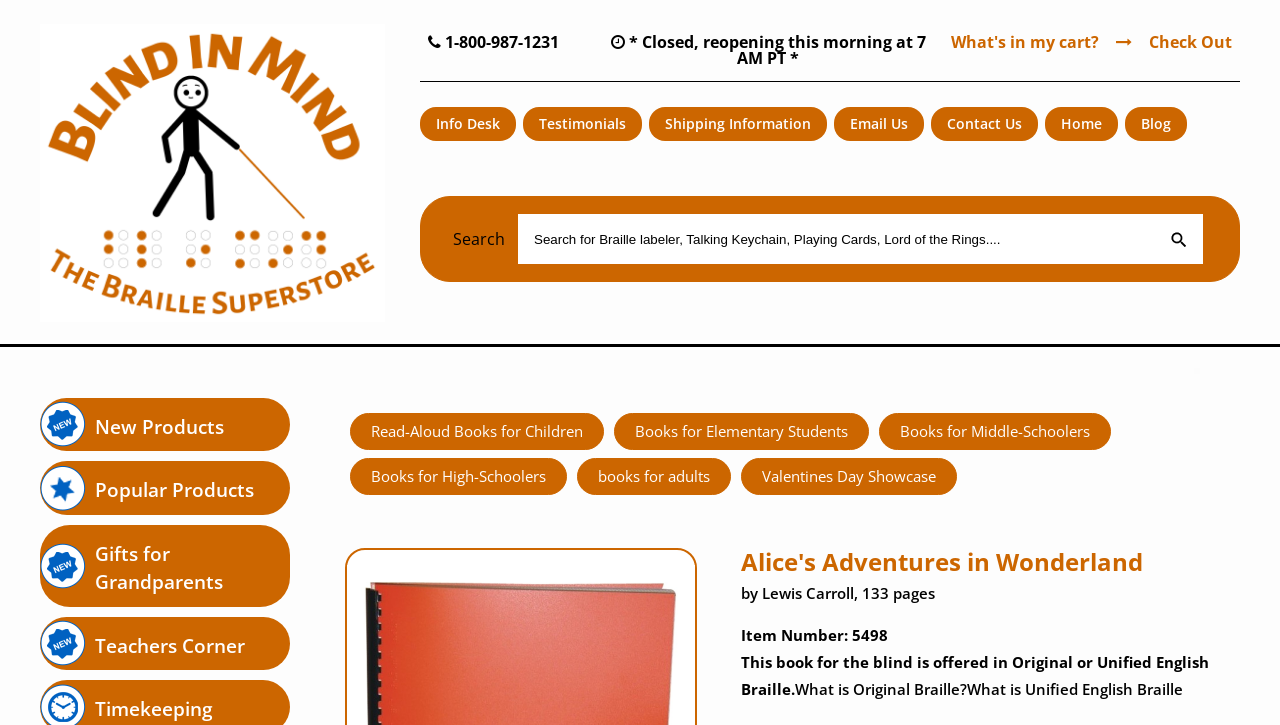Please use the details from the image to answer the following question comprehensively:
What is the title of the book being showcased?

I found the title of the book by looking at the main content area, where I saw a heading element with the text 'Alice's Adventures in Wonderland'. This is likely the title of the book being showcased.